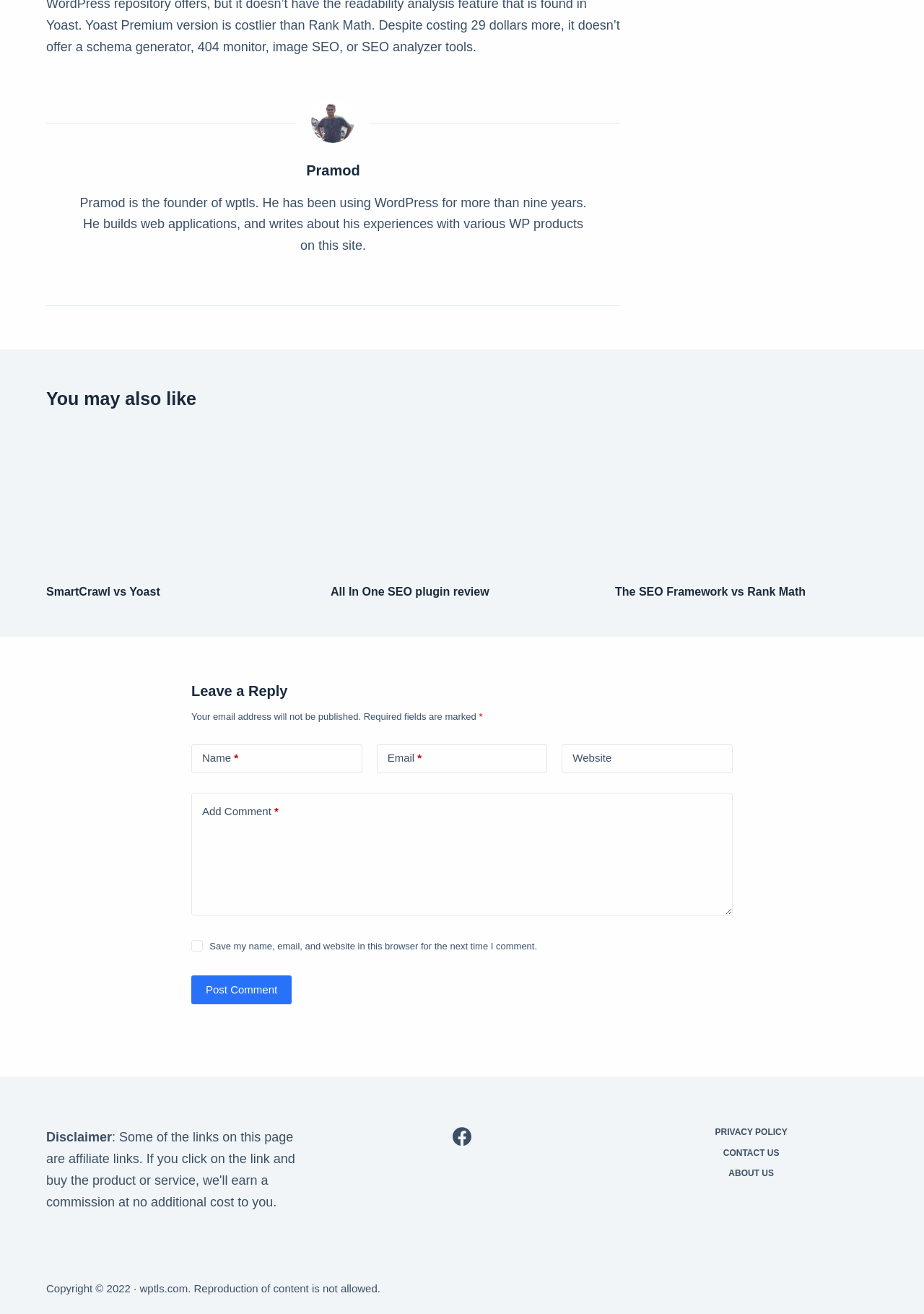Refer to the image and provide an in-depth answer to the question:
How many articles are listed under 'You may also like'?

The answer can be found by counting the number of article elements that are children of the heading element with the text 'You may also like'.